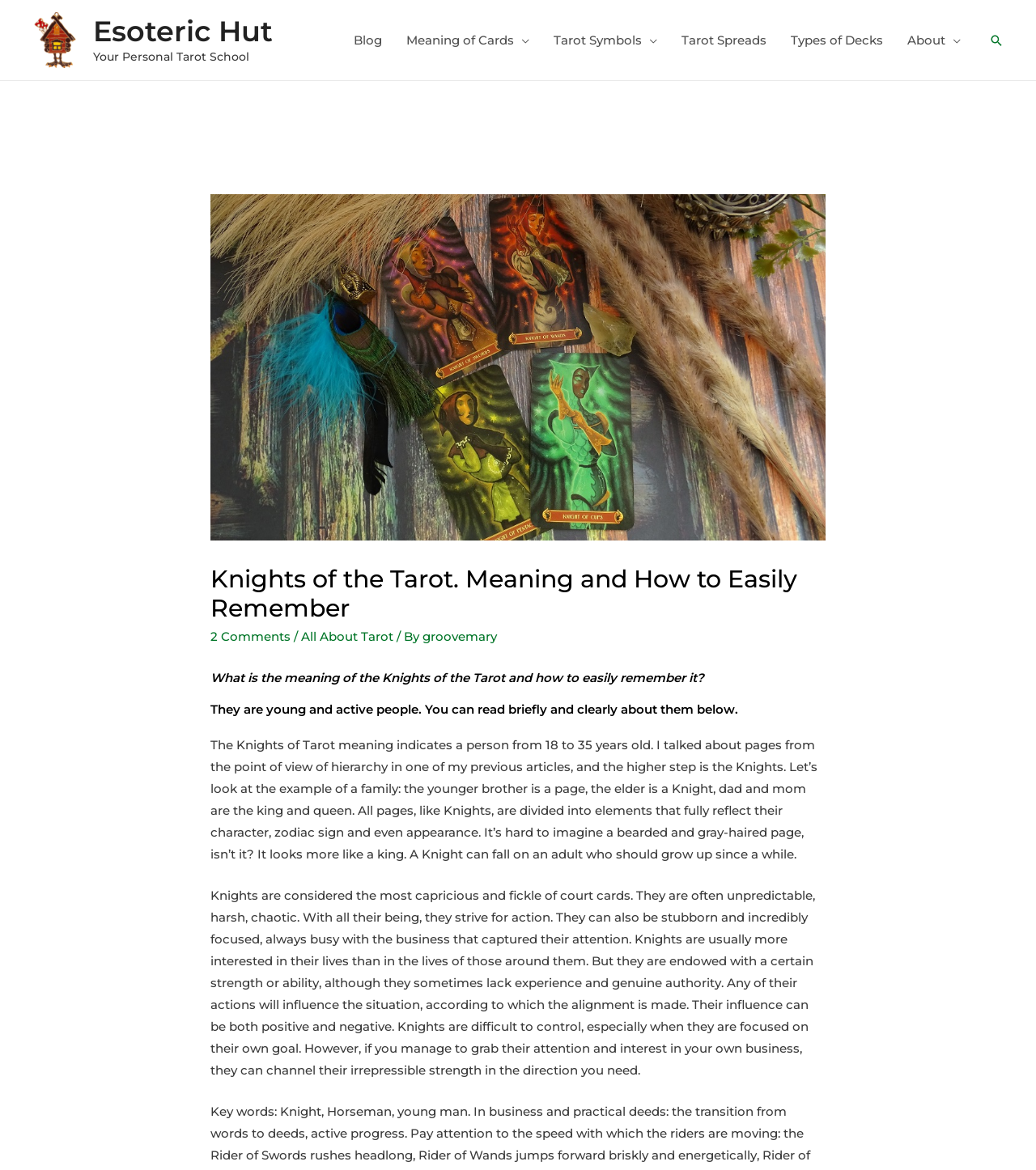Can you extract the headline from the webpage for me?

Knights of the Tarot. Meaning and How to Easily Remember